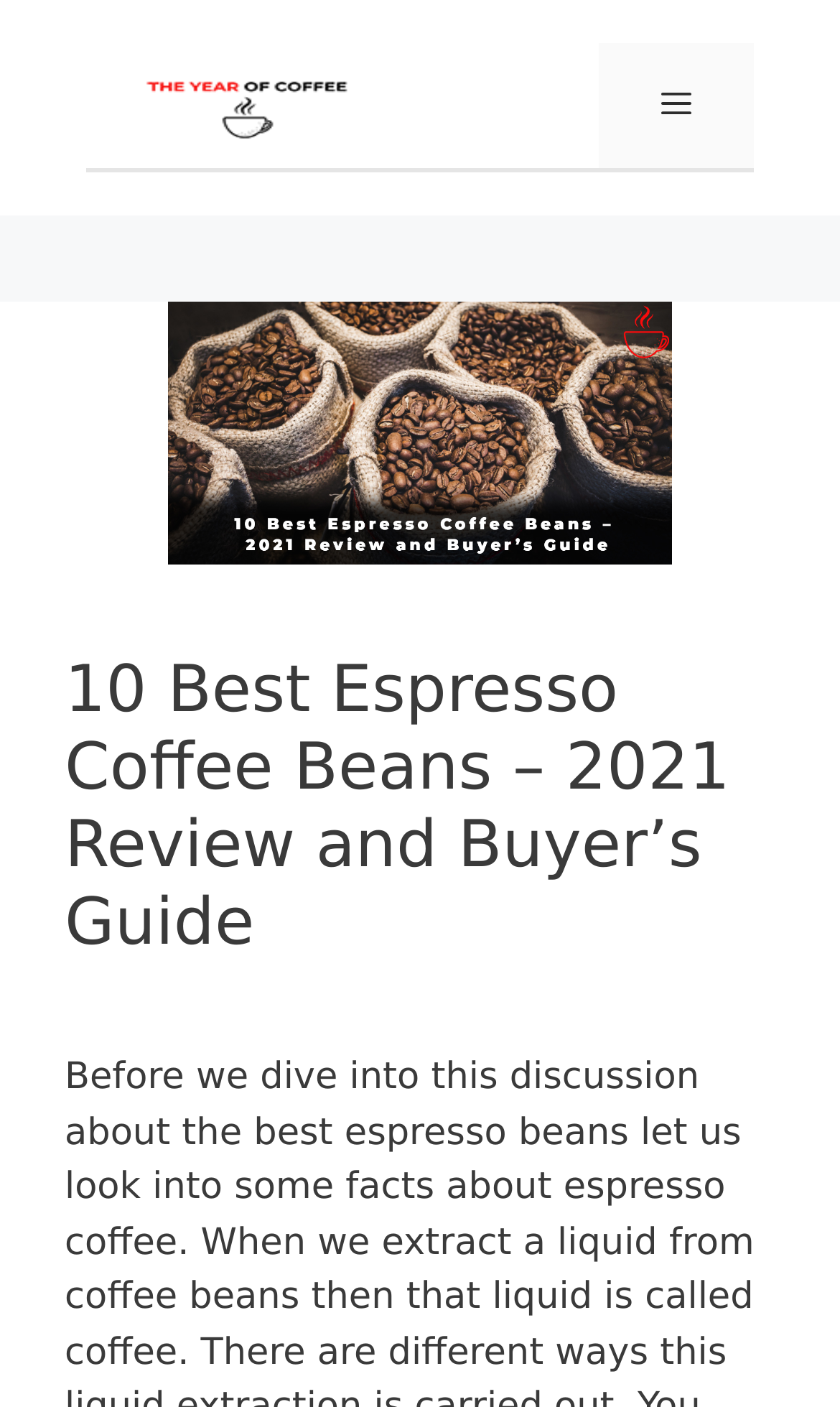Using the description: "parent_node: HOME", determine the UI element's bounding box coordinates. Ensure the coordinates are in the format of four float numbers between 0 and 1, i.e., [left, top, right, bottom].

None